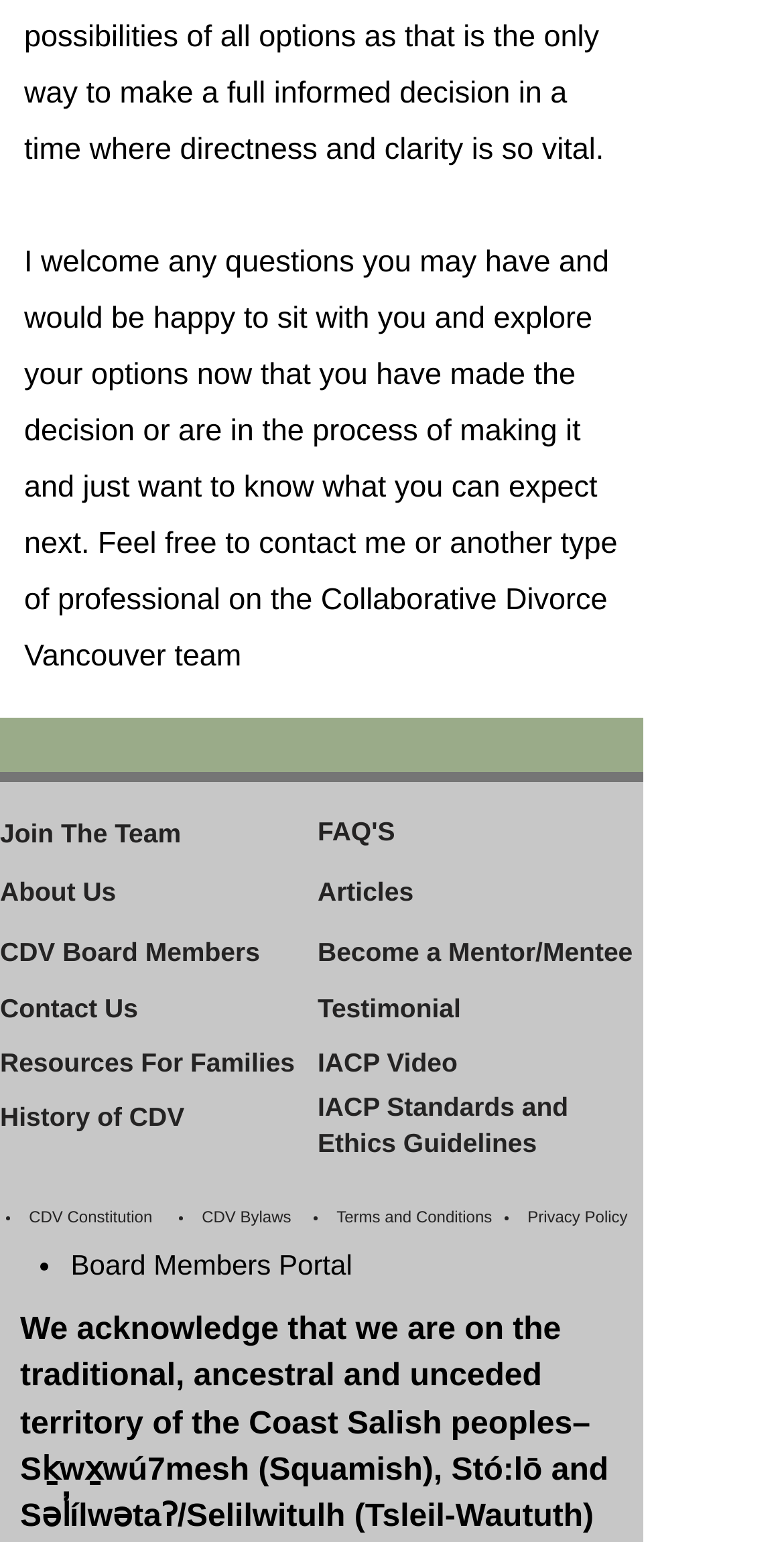How many list markers are there at the bottom of the page?
Using the visual information, respond with a single word or phrase.

5